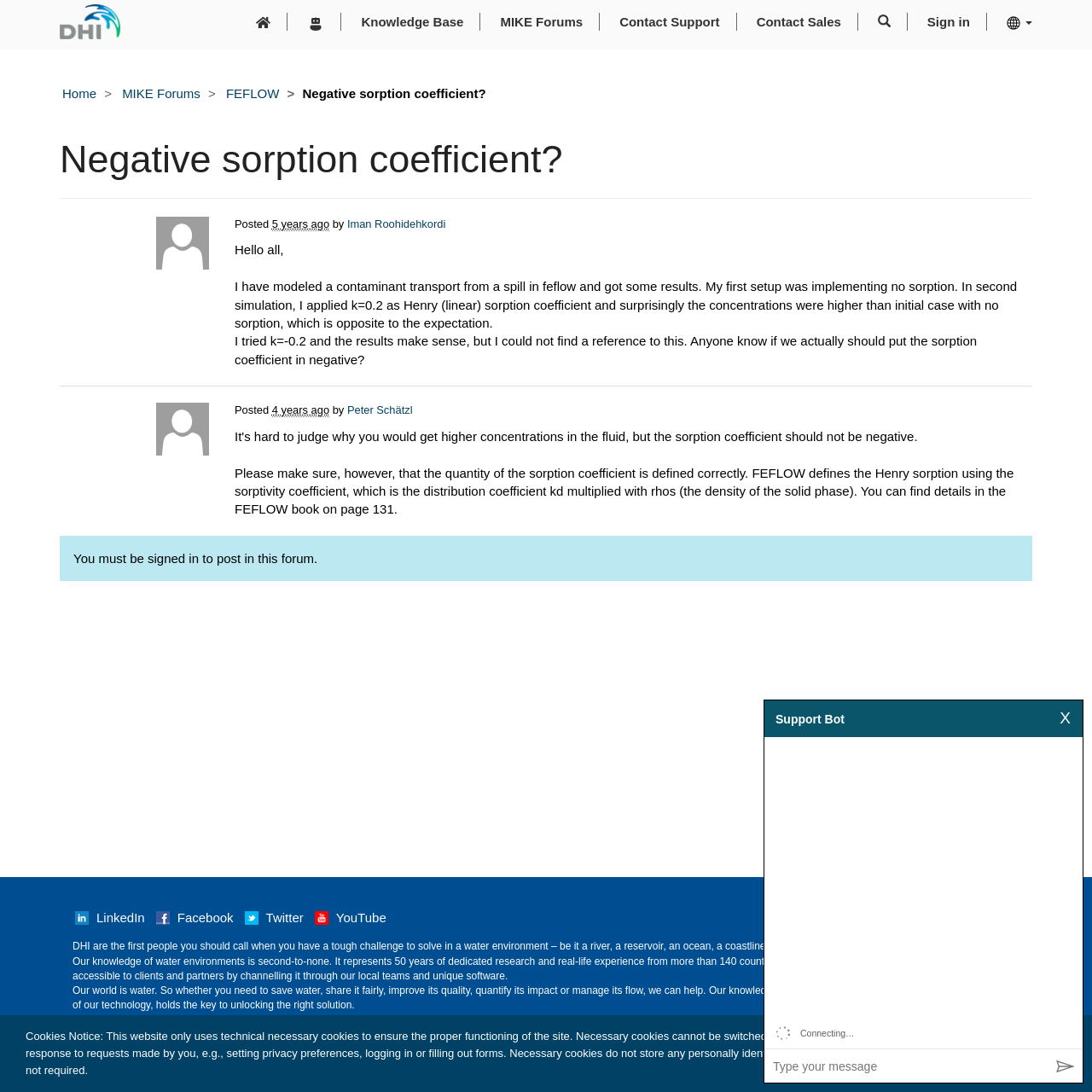Identify the bounding box coordinates necessary to click and complete the given instruction: "Search all support and community content".

[0.792, 0.0, 0.827, 0.039]